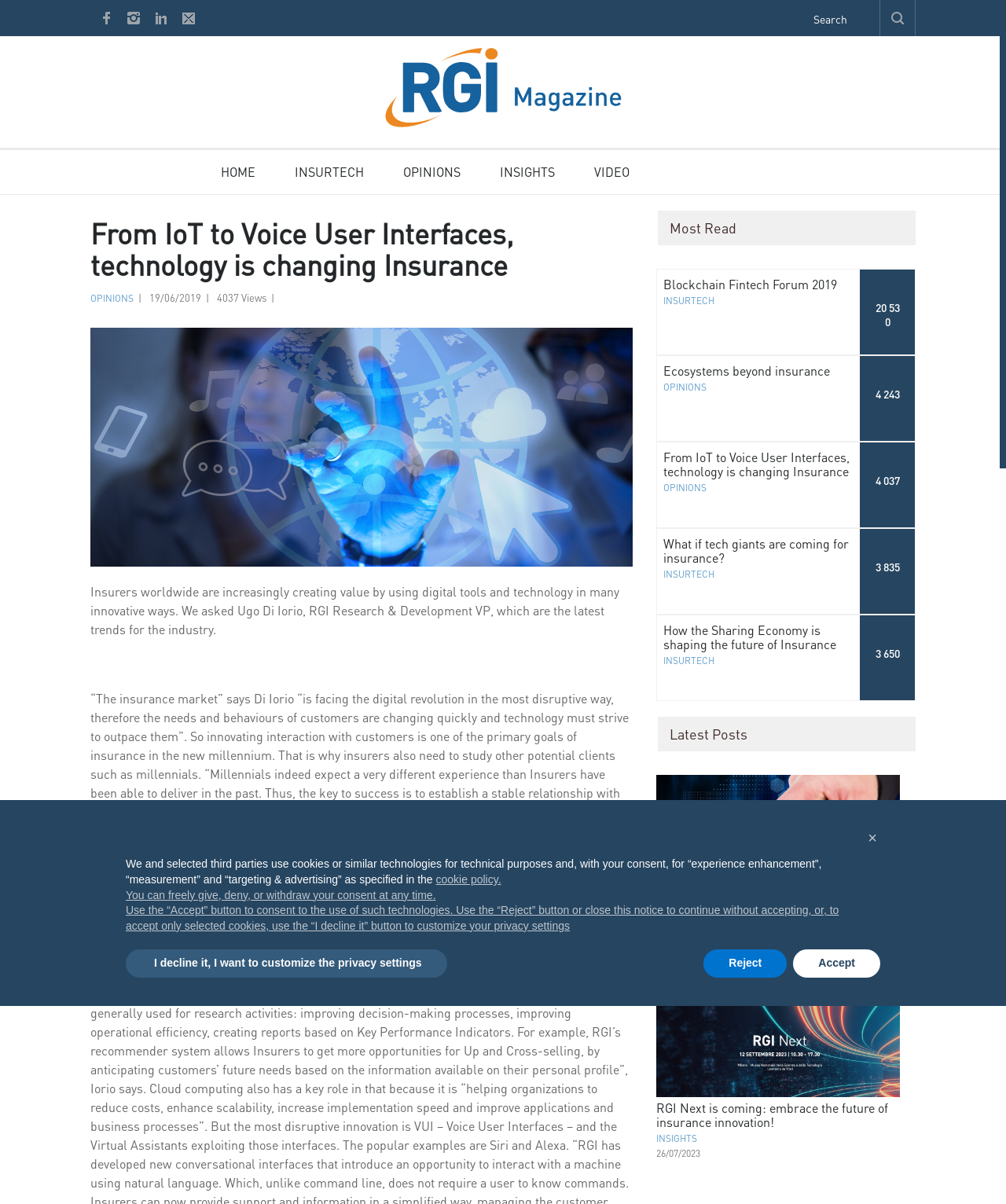Describe all the visual and textual components of the webpage comprehensively.

The webpage is about RGI Magazine, which focuses on insurance and technology. At the top, there is a logo and a search bar with a button. Below the search bar, there are several links to different sections of the magazine, including "HOME", "INSURTECH", "OPINIONS", "INSIGHTS", and "VIDEO".

The main content of the page is an article titled "From IoT to Voice User Interfaces, technology is changing Insurance". The article has a brief summary and a longer text that discusses how insurers are using digital tools and technology to innovate and interact with customers. There are also quotes from Ugo Di Iorio, RGI Research & Development VP, about the importance of putting the customer at the center and using technology to collect data and tailor offers.

To the right of the article, there are several sections, including "Most Read", "Blockchain Fintech Forum 2019", and "Latest Posts". These sections contain links to other articles and posts, along with the number of views and comments.

At the bottom of the page, there is a modal window with a cookie policy notice. The notice explains that the website uses cookies and similar technologies for technical purposes and asks for the user's consent to use them for experience enhancement, measurement, and targeting & advertising. The user can accept, reject, or customize their privacy settings.